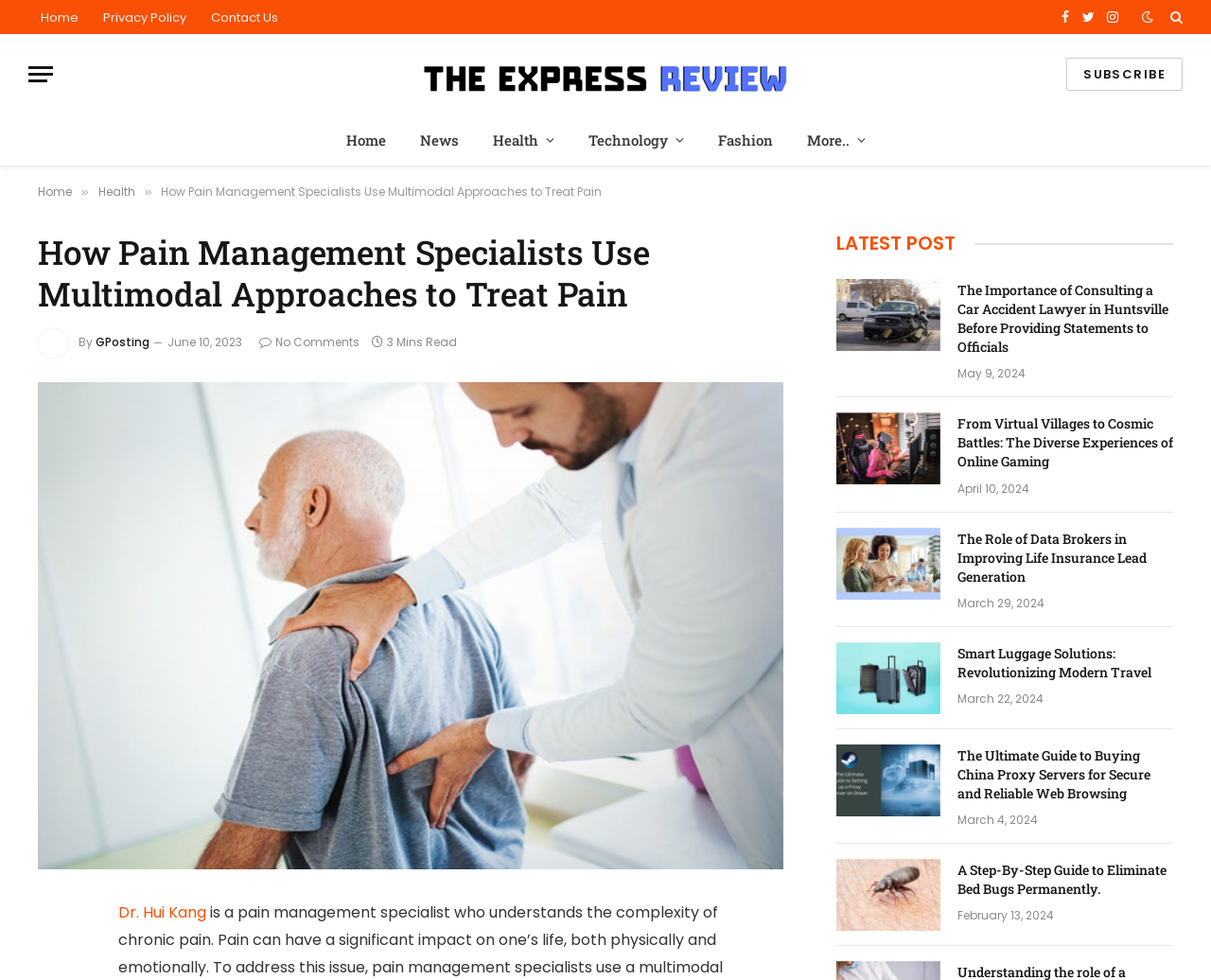What is the category of the article 'The Importance of Consulting a Car Accident Lawyer in Huntsville Before Providing Statements to Officials'?
Please look at the screenshot and answer in one word or a short phrase.

News